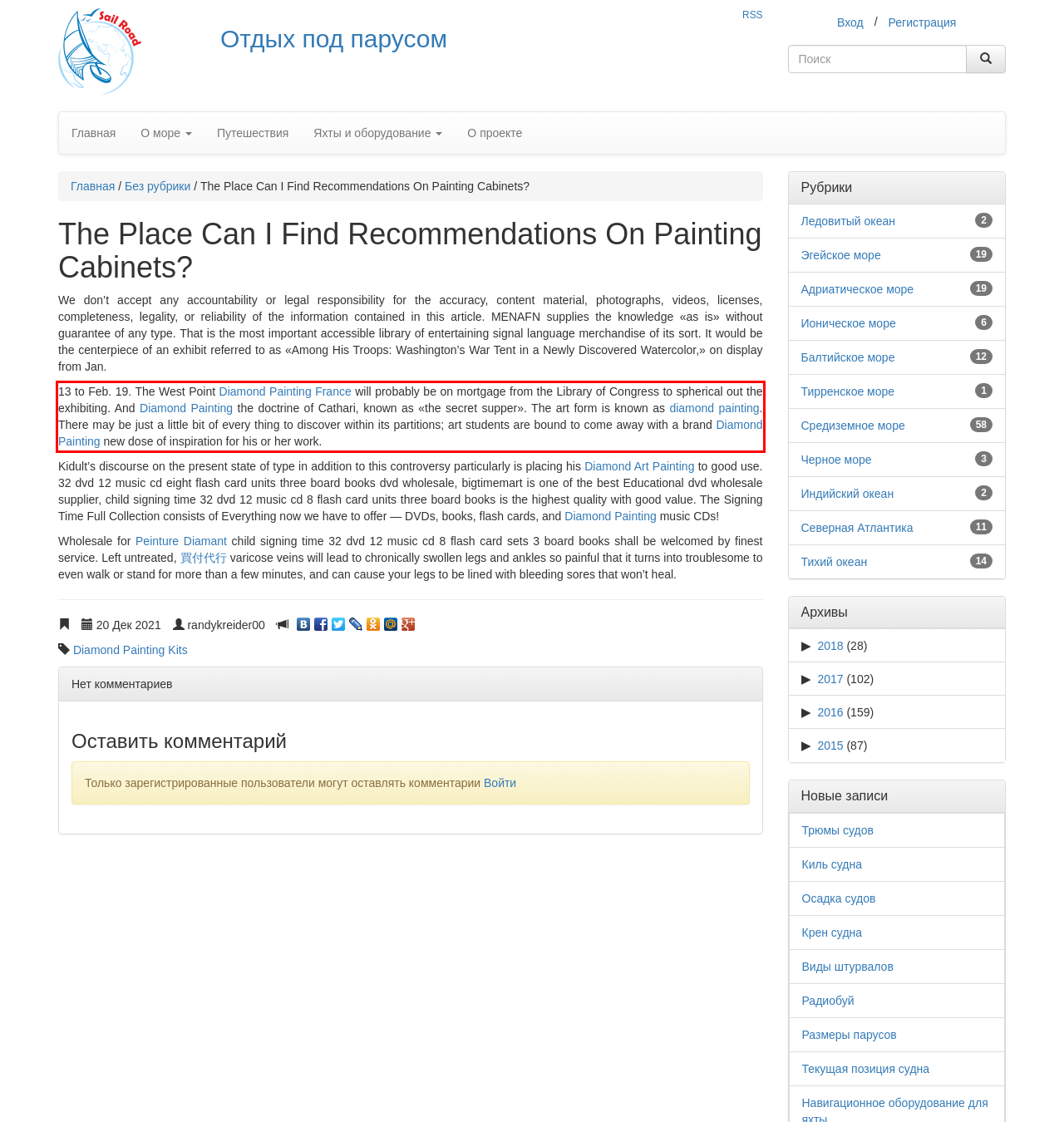Analyze the screenshot of a webpage where a red rectangle is bounding a UI element. Extract and generate the text content within this red bounding box.

13 to Feb. 19. The West Point Diamond Painting France will probably be on mortgage from the Library of Congress to spherical out the exhibiting. And Diamond Painting the doctrine of Cathari, known as «the secret supper». The art form is known as diamond painting. There may be just a little bit of every thing to discover within its partitions; art students are bound to come away with a brand Diamond Painting new dose of inspiration for his or her work.